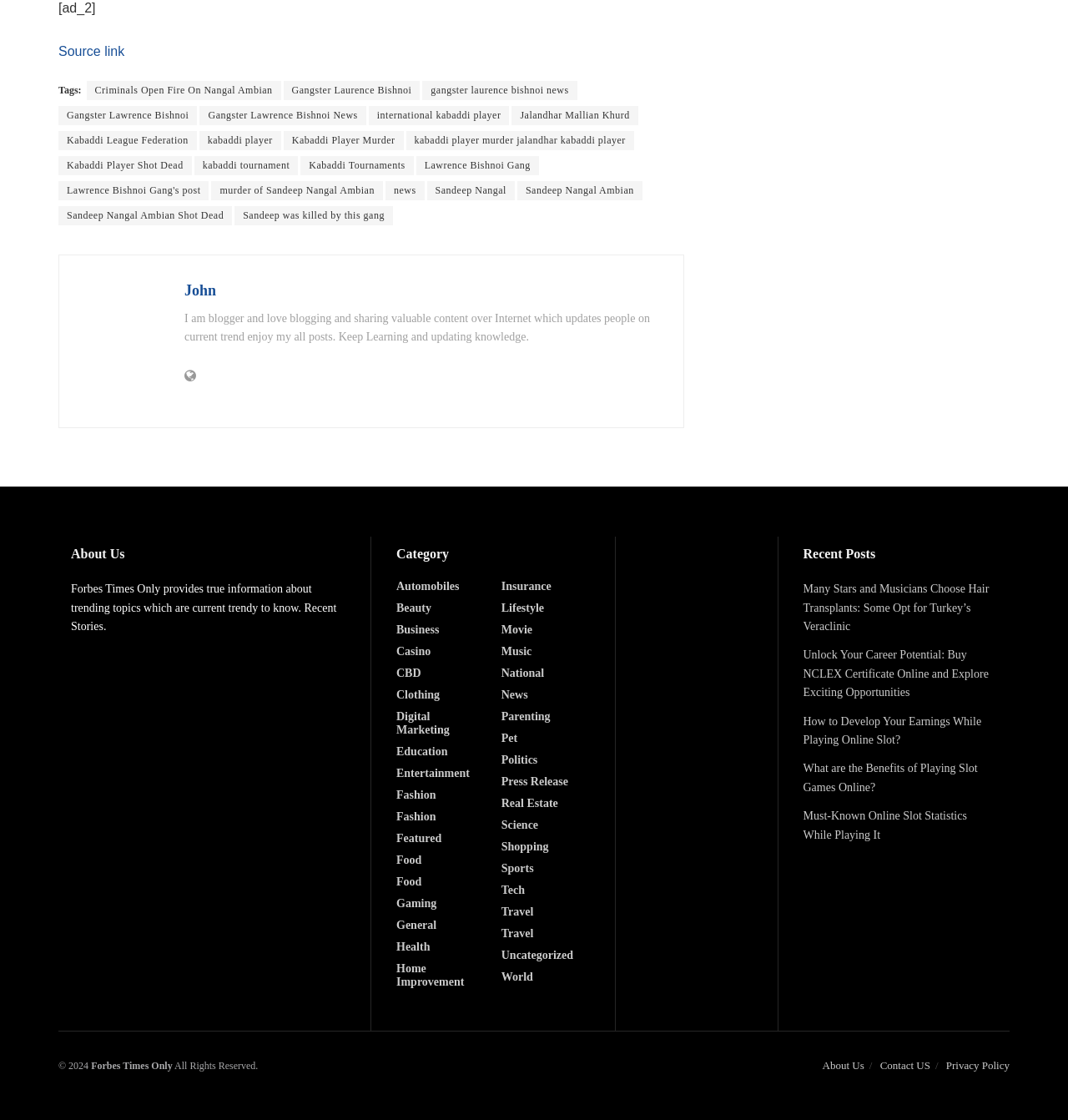Extract the bounding box coordinates for the HTML element that matches this description: "Kabaddi League Federation". The coordinates should be four float numbers between 0 and 1, i.e., [left, top, right, bottom].

[0.055, 0.117, 0.184, 0.134]